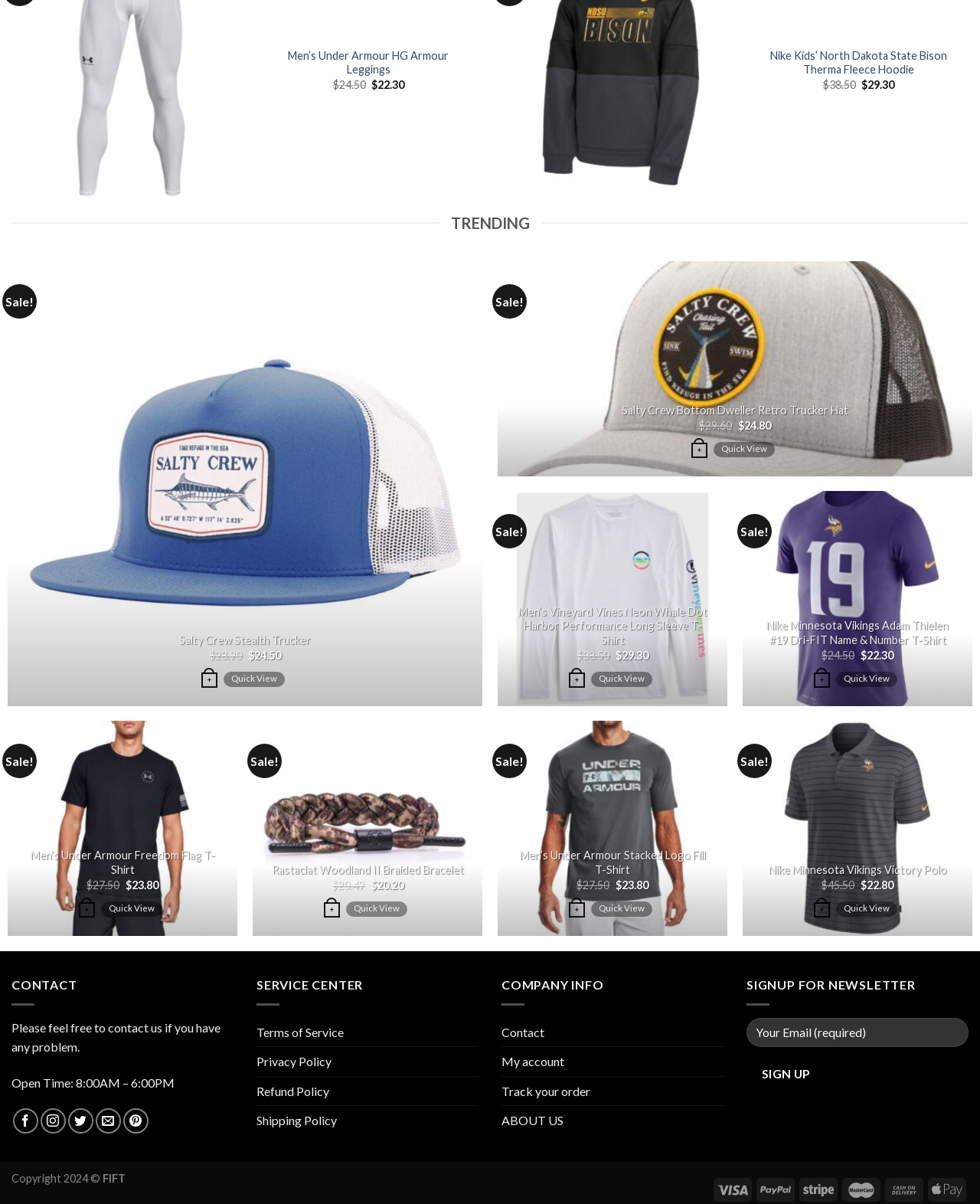Respond with a single word or phrase to the following question: What is the price of the Men’s Under Armour HG Armour Leggings?

$22.30